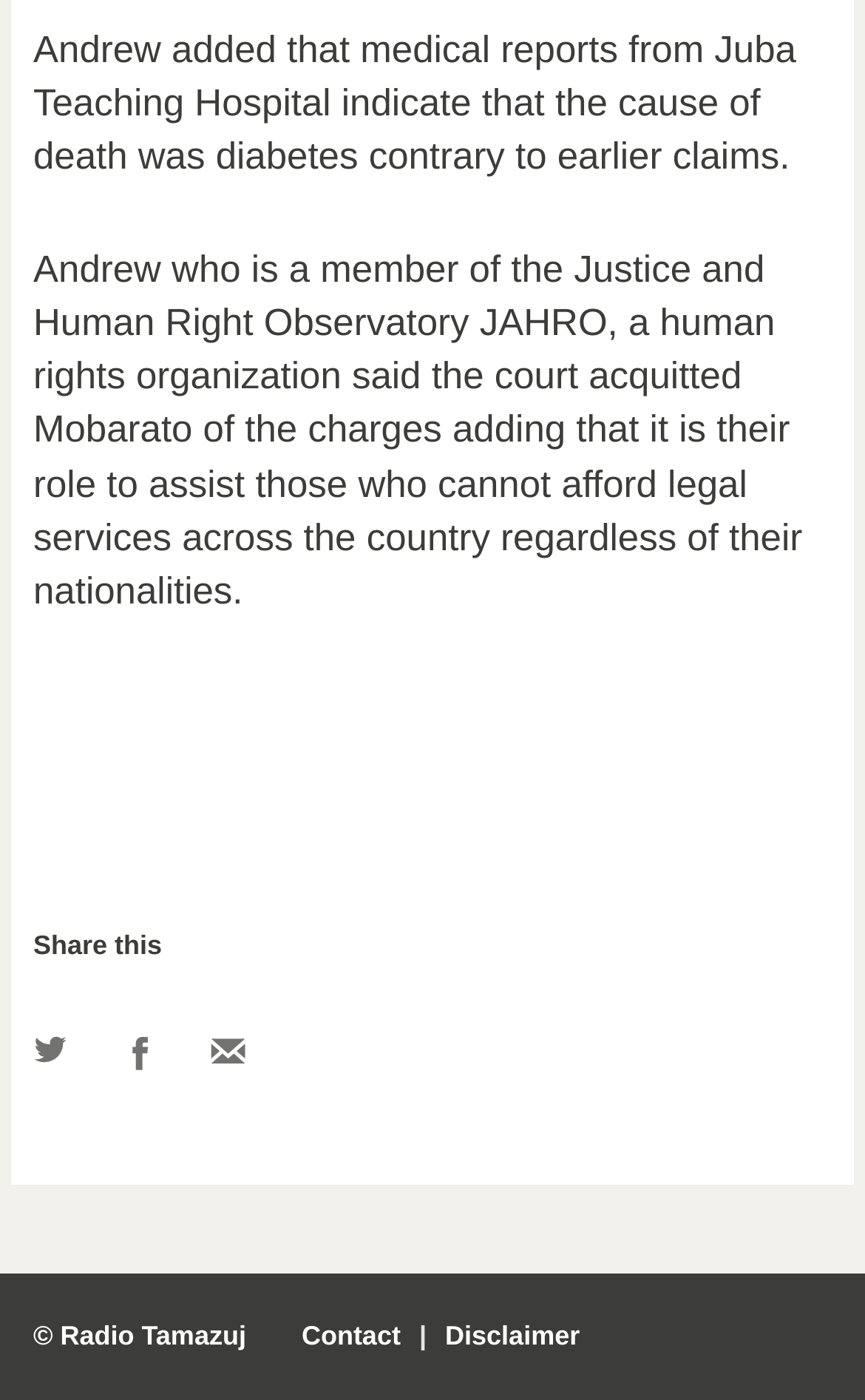Please answer the following question using a single word or phrase: 
What can be done with the article?

Share